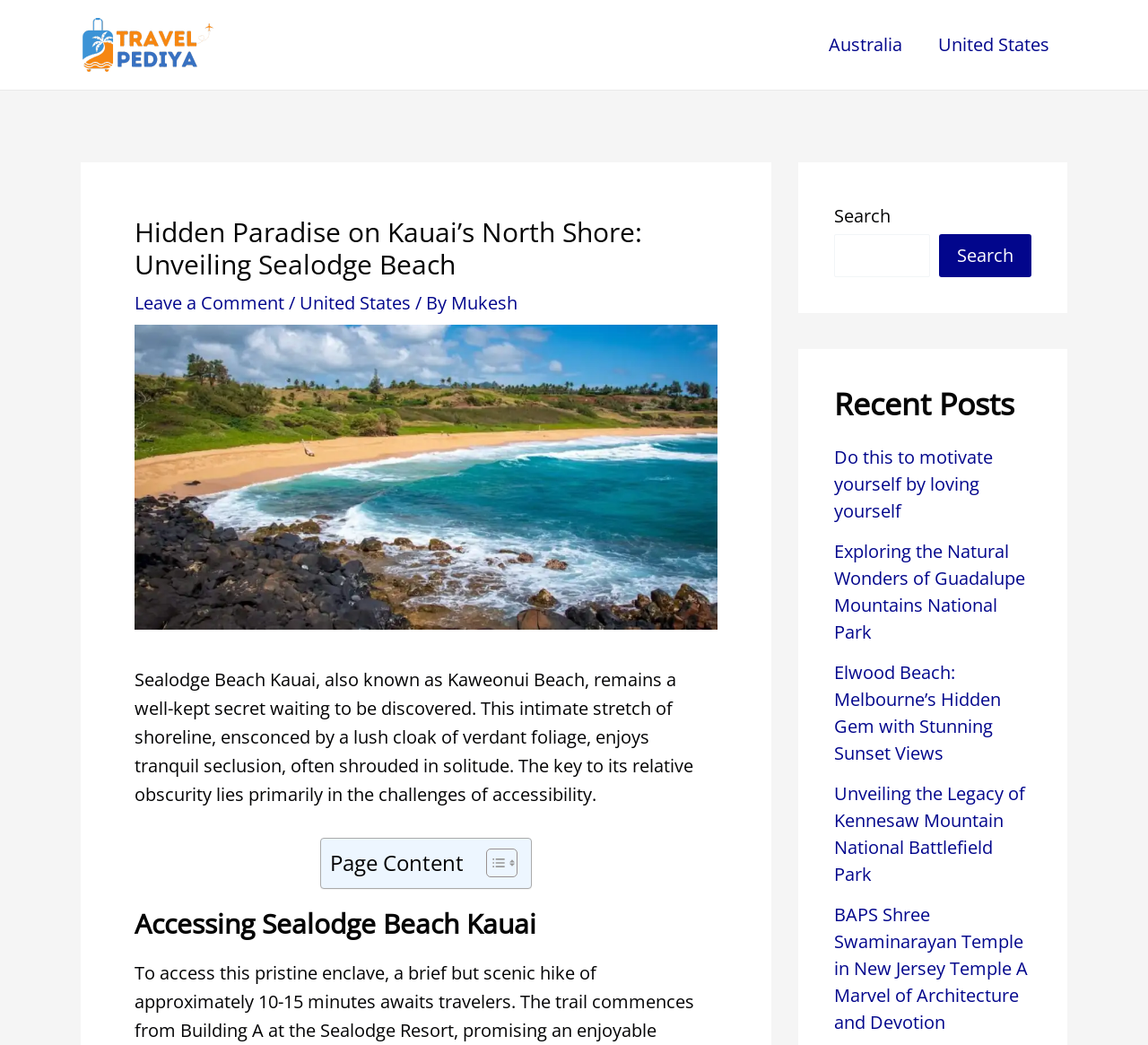Locate the bounding box coordinates of the element that needs to be clicked to carry out the instruction: "Read the article about Elwood Beach". The coordinates should be given as four float numbers ranging from 0 to 1, i.e., [left, top, right, bottom].

[0.727, 0.632, 0.872, 0.732]